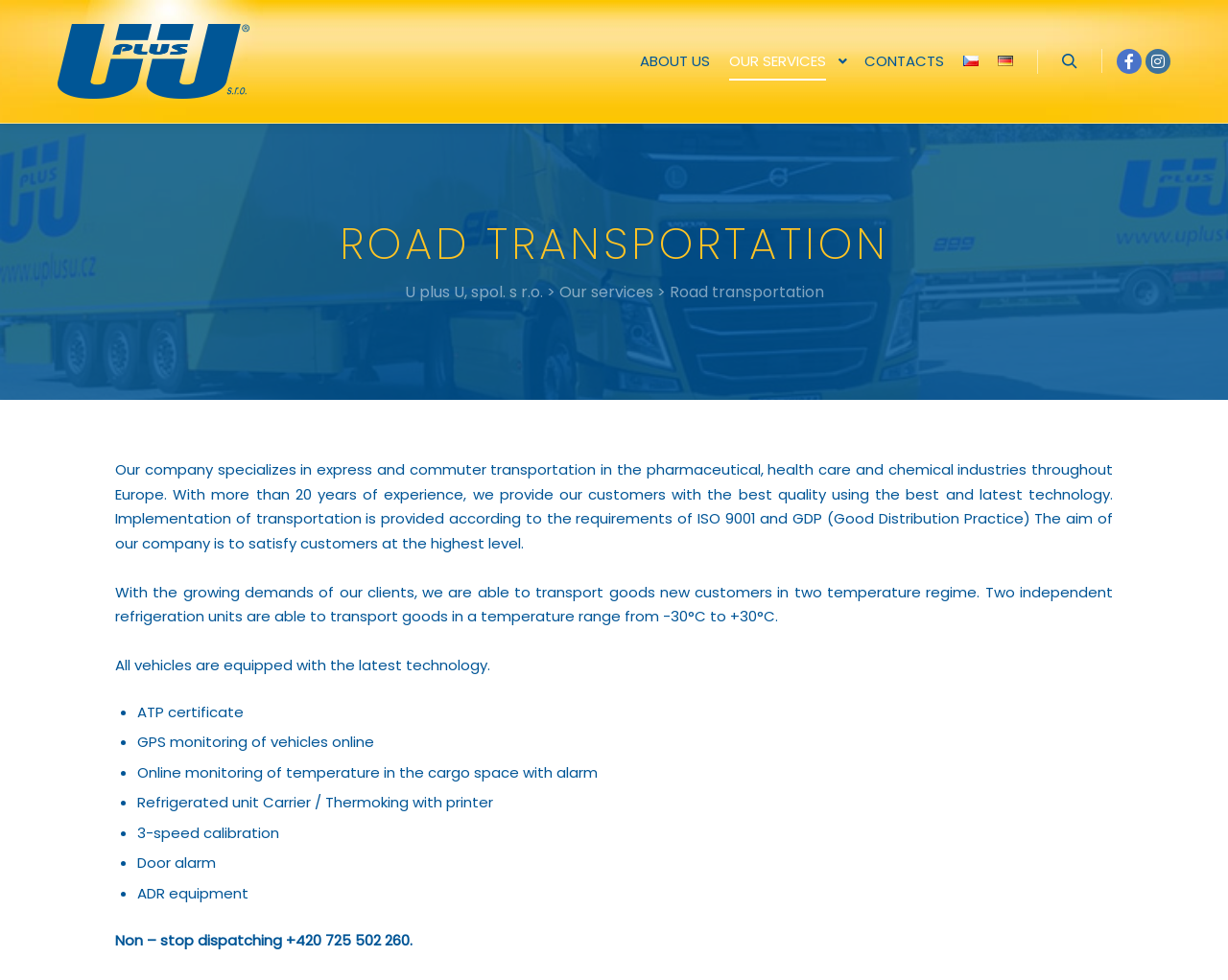Bounding box coordinates are to be given in the format (top-left x, top-left y, bottom-right x, bottom-right y). All values must be floating point numbers between 0 and 1. Provide the bounding box coordinate for the UI element described as: title="Facebook"

[0.909, 0.05, 0.93, 0.075]